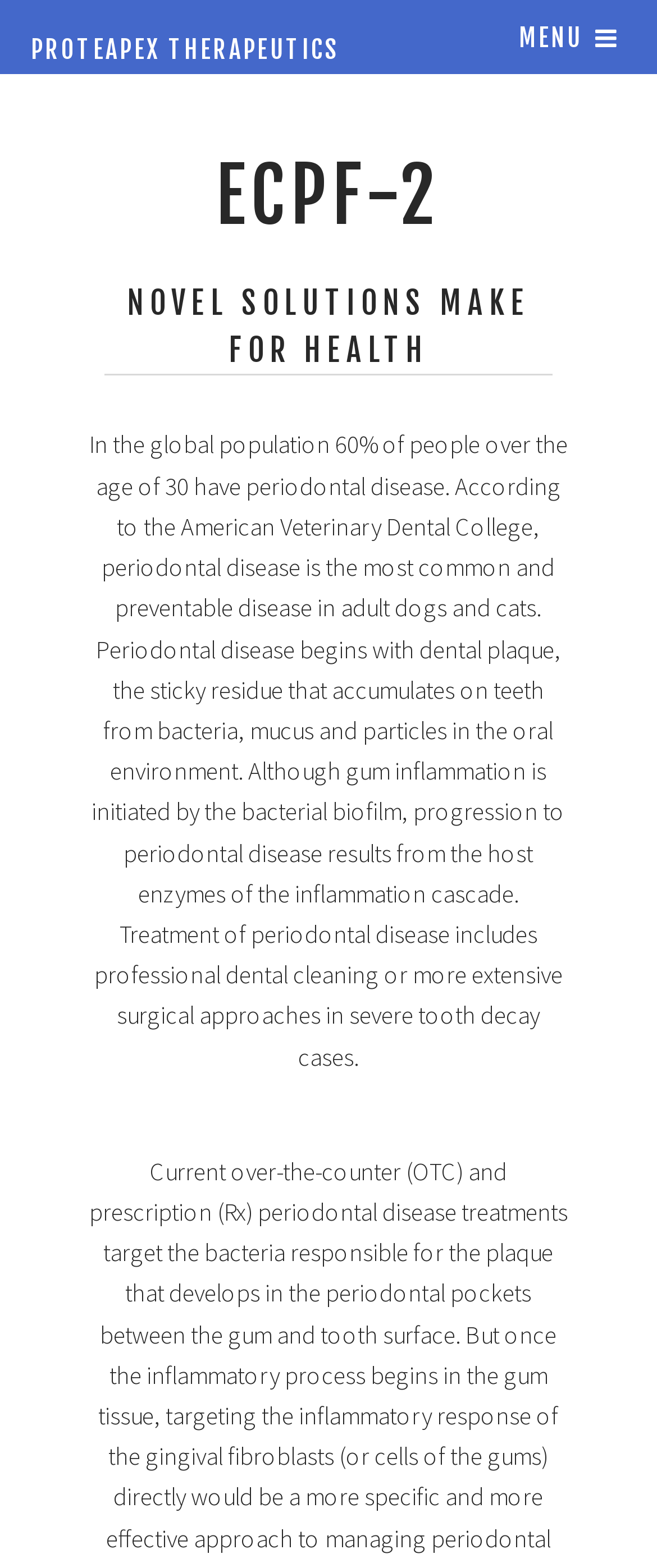Provide the bounding box coordinates, formatted as (top-left x, top-left y, bottom-right x, bottom-right y), with all values being floating point numbers between 0 and 1. Identify the bounding box of the UI element that matches the description: Menu

[0.771, 0.001, 1.0, 0.048]